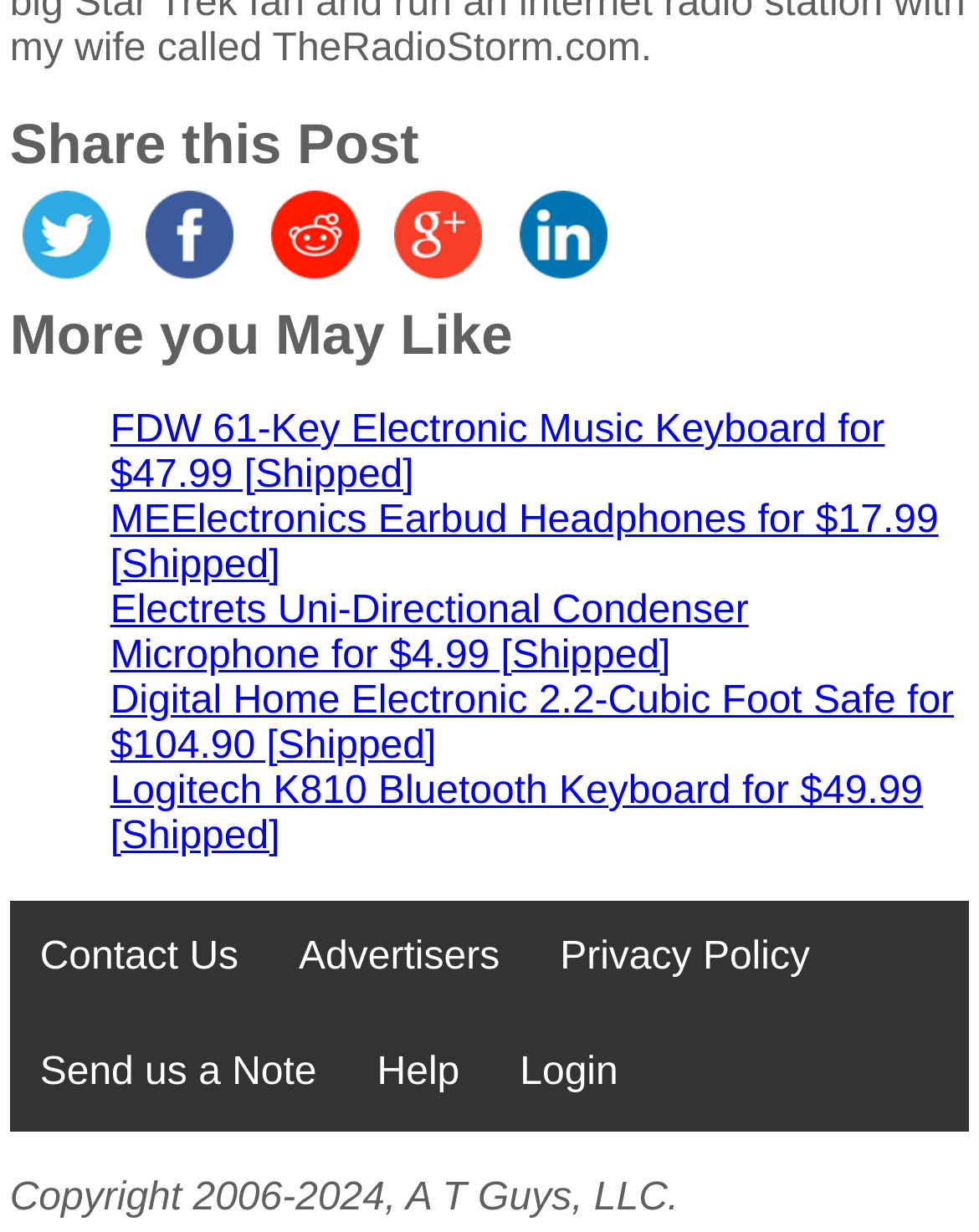Identify the bounding box coordinates of the section to be clicked to complete the task described by the following instruction: "Click on 'Get in touch'". The coordinates should be four float numbers between 0 and 1, formatted as [left, top, right, bottom].

None